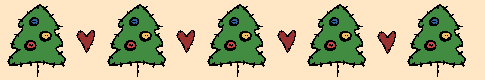What shape are the icons interspersed among the trees?
Provide a comprehensive and detailed answer to the question.

According to the caption, heart-shaped icons are interspersed among the trees, adding a touch of warmth and love to the festive scene.